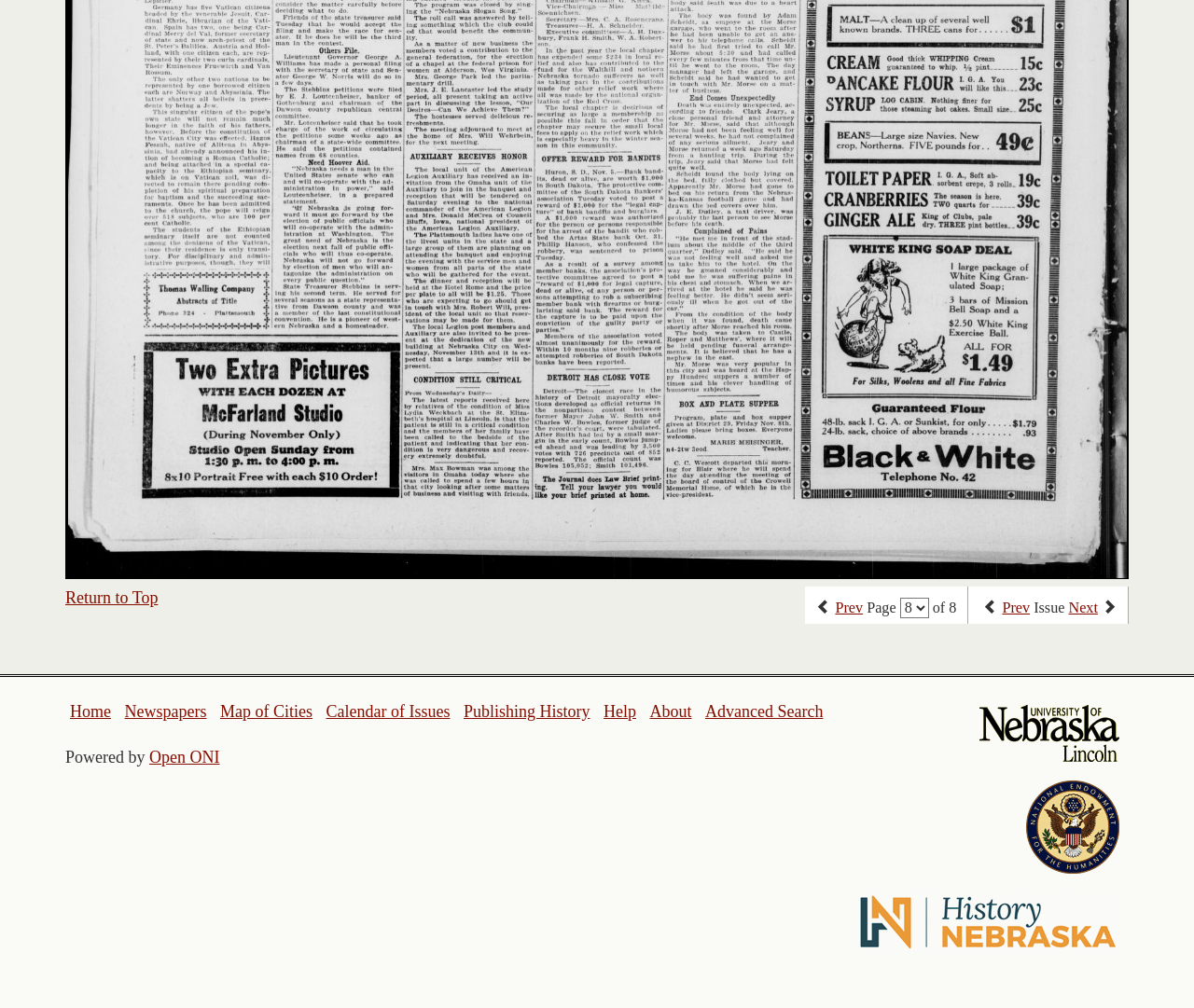Please provide a comprehensive response to the question based on the details in the image: What is the purpose of the link 'Advanced Search'?

I found the link 'Advanced Search' on the bottom-center of the webpage by analyzing the bounding box coordinates of the link elements. The element with ID 172 has a bounding box of [0.591, 0.697, 0.689, 0.715] and contains the text 'Advanced Search', which suggests that it is used for searching purposes.